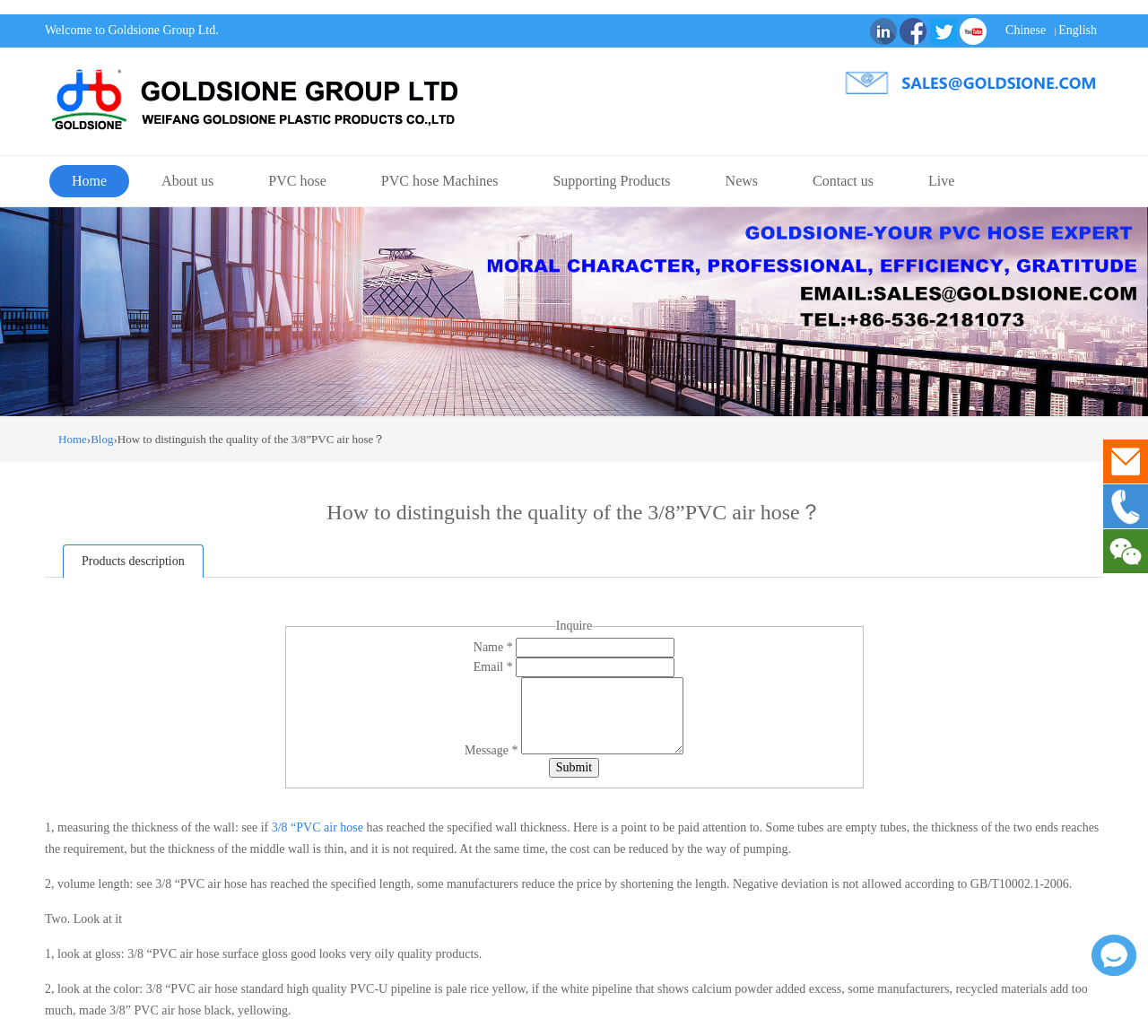Identify the first-level heading on the webpage and generate its text content.

How to distinguish the quality of the 3/8”PVC air hose？